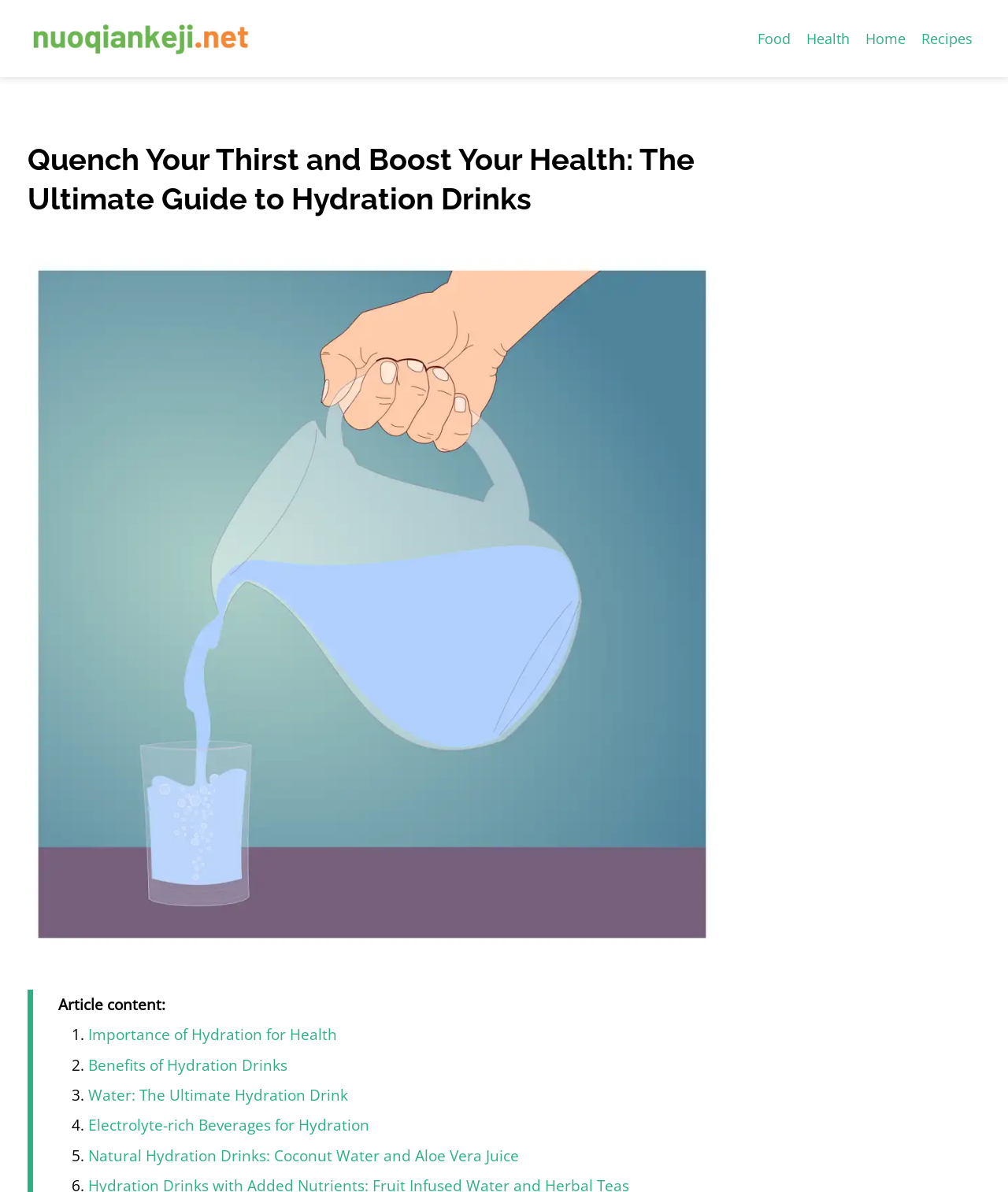What is the topic of the article?
Identify the answer in the screenshot and reply with a single word or phrase.

Hydration Drinks